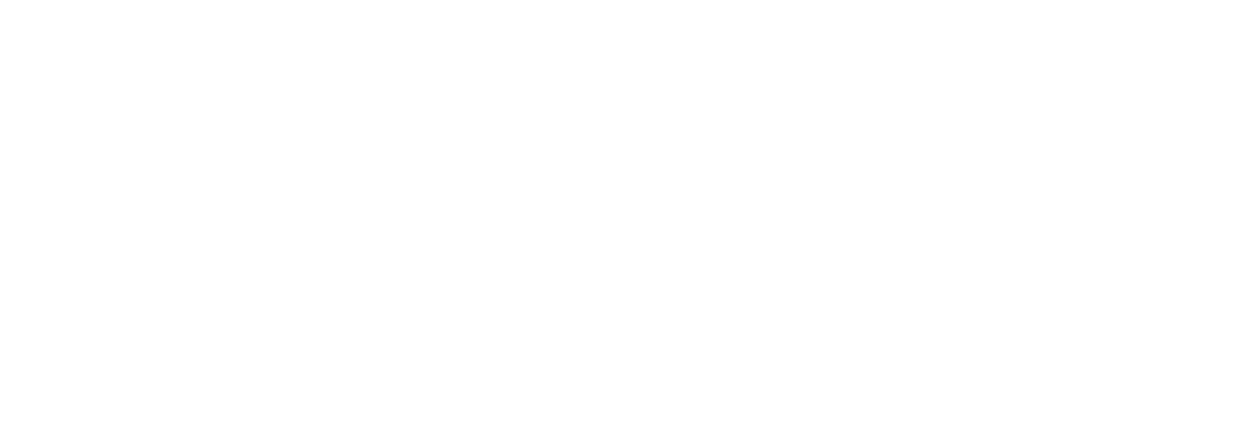What is the name of the product being showcased?
Answer the question with a single word or phrase by looking at the picture.

MDT Field Stock Remington SA Flat Dark Earth FDE 105825-FDE